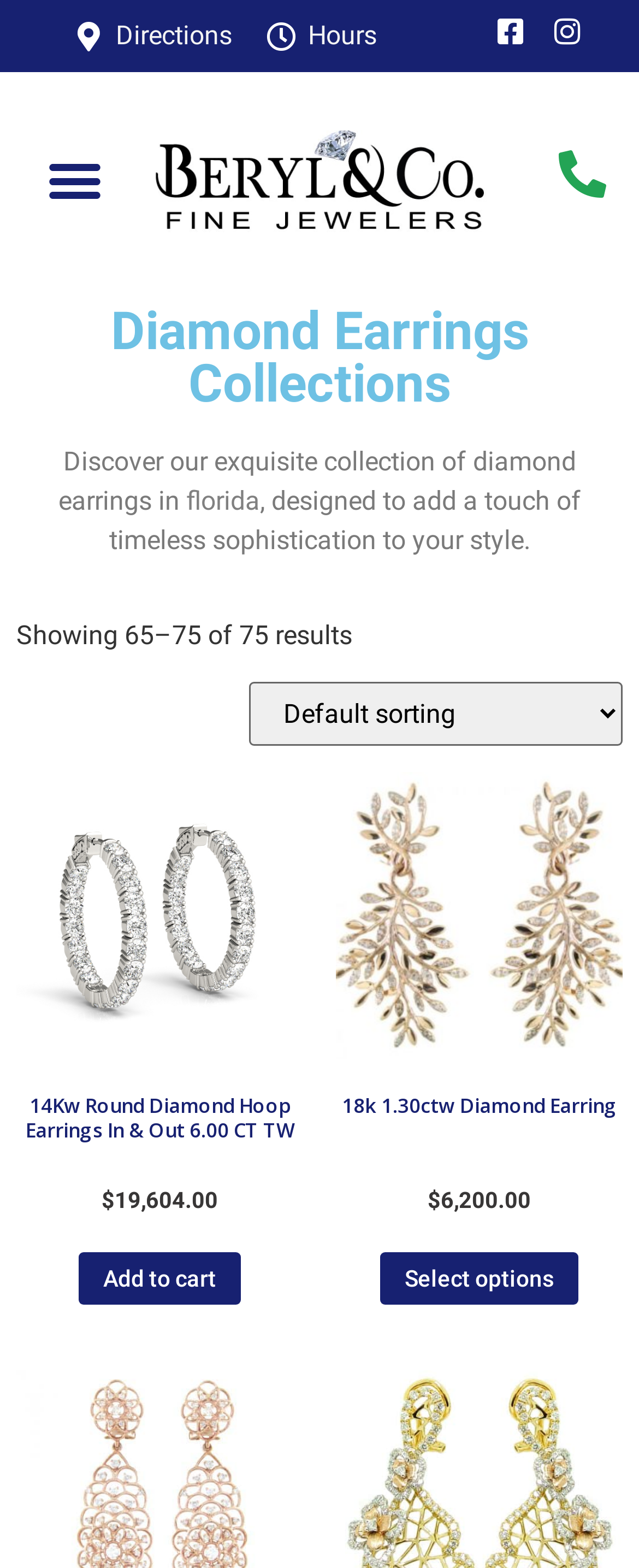Please find the bounding box coordinates of the element that must be clicked to perform the given instruction: "Select options for the '18k 1.30ctw Diamond Earring' product". The coordinates should be four float numbers from 0 to 1, i.e., [left, top, right, bottom].

[0.595, 0.798, 0.905, 0.832]